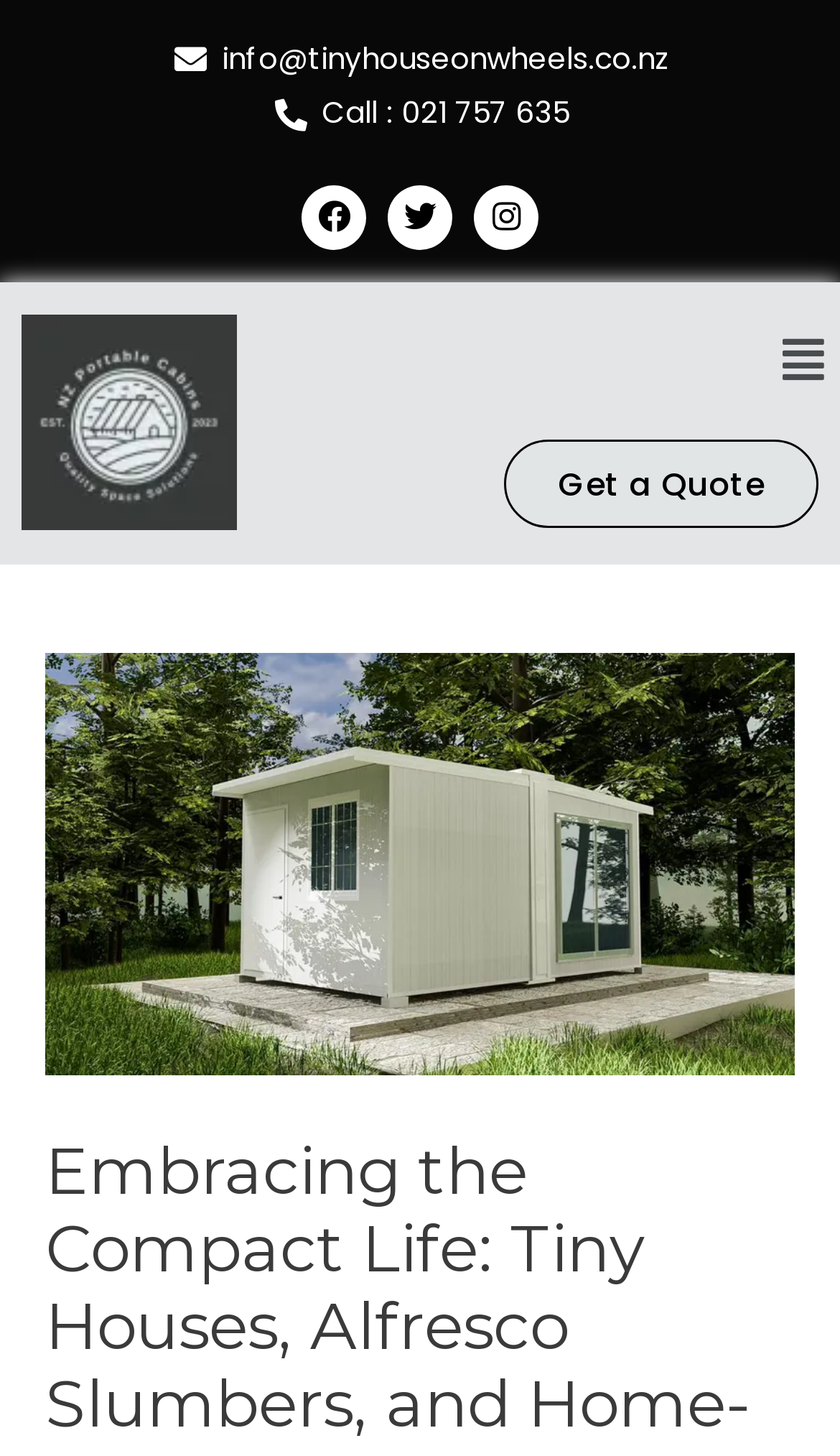Respond with a single word or phrase to the following question:
What is the logo of the company?

NZ Portable Cabins Logo